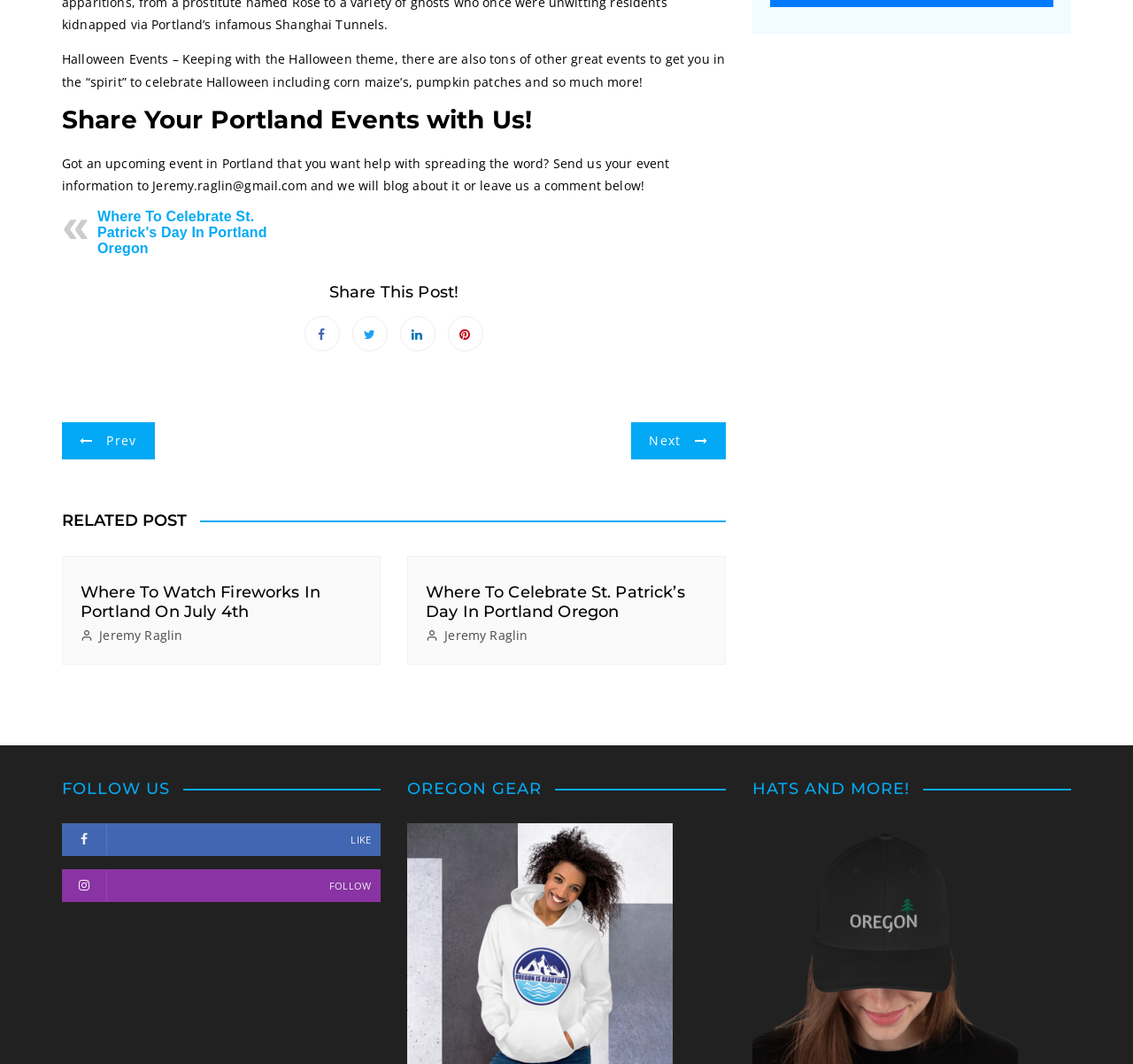From the webpage screenshot, identify the region described by Open account page. Provide the bounding box coordinates as (top-left x, top-left y, bottom-right x, bottom-right y), with each value being a floating point number between 0 and 1.

None